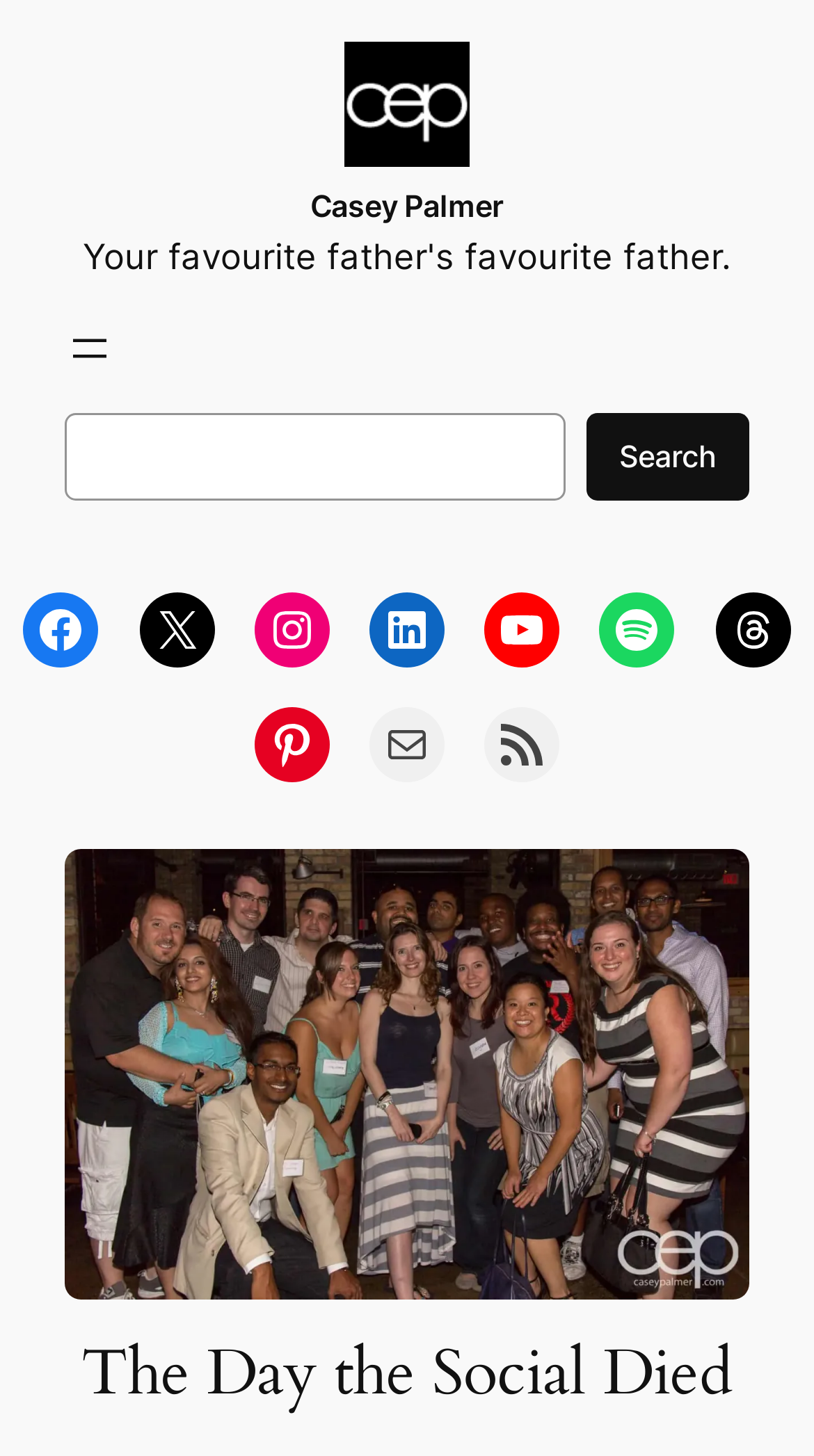Is there a contact link on the webpage?
Craft a detailed and extensive response to the question.

I found a contact link on the webpage by looking at the link 'Contact Casey Palmer', which suggests that users can contact the author through this link.